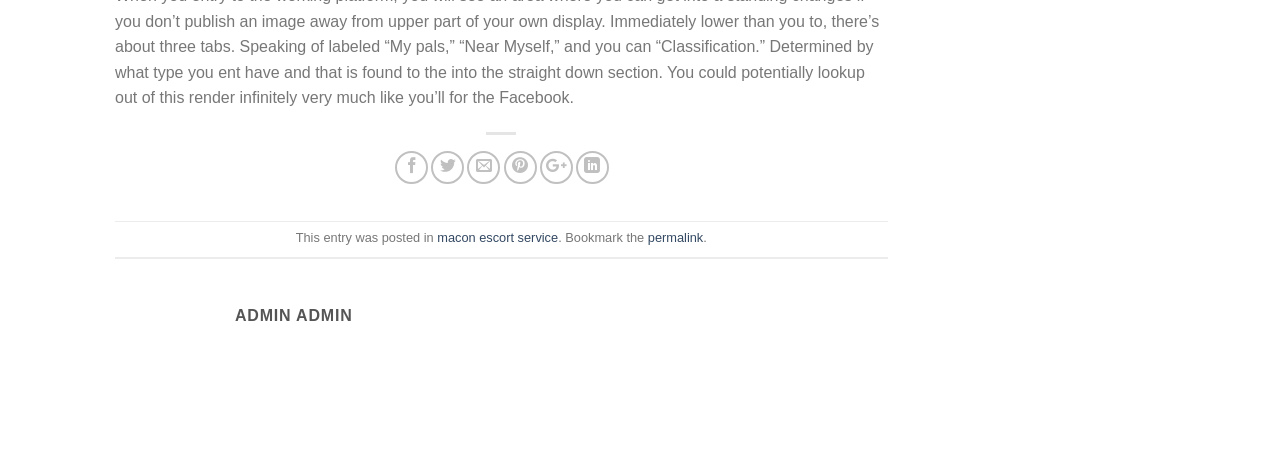Please provide a detailed answer to the question below by examining the image:
Are there social media links at the top?

I noticed a series of link elements at the top of the page with Unicode characters as their text, which suggests that they are social media links.